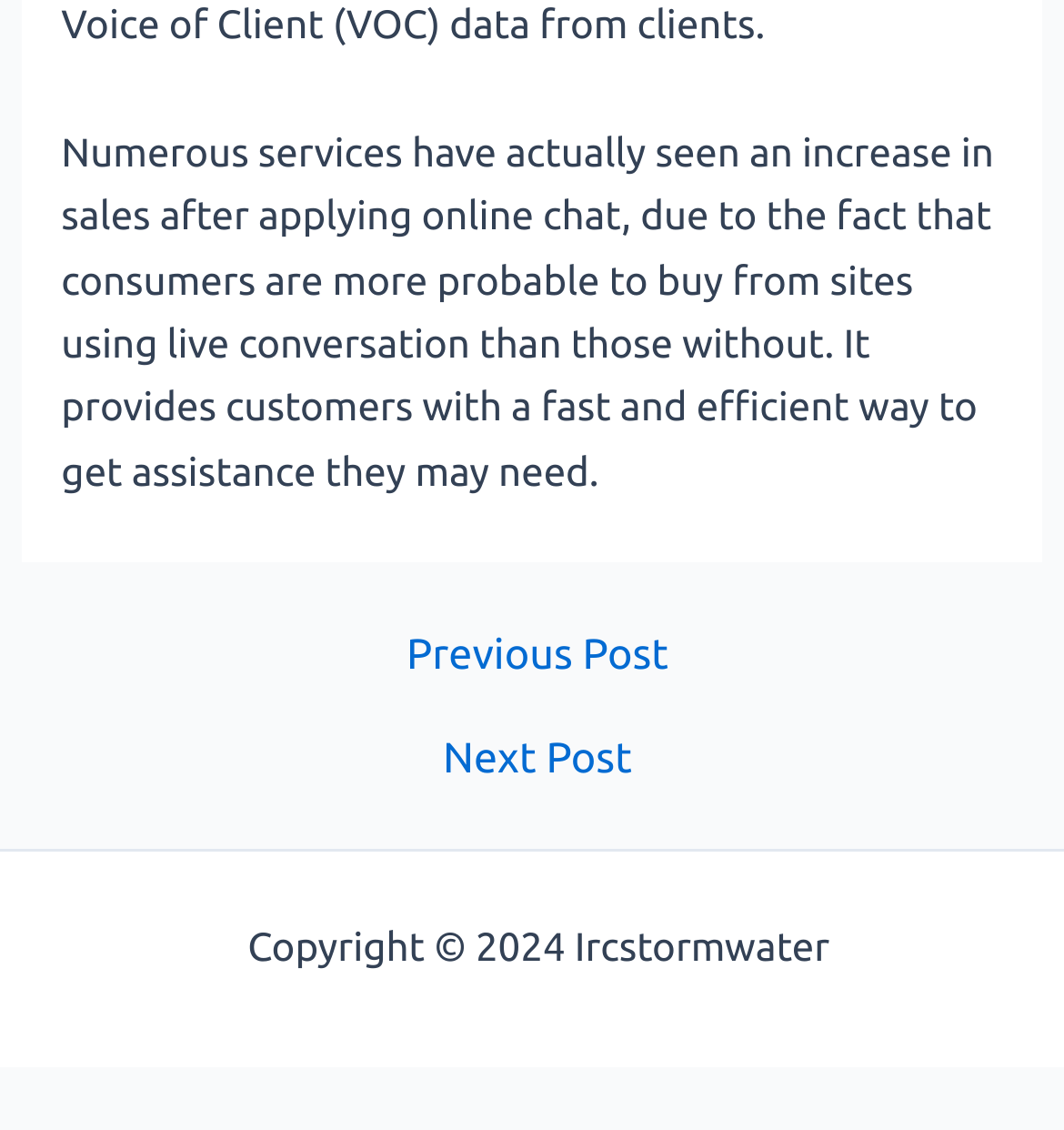Highlight the bounding box of the UI element that corresponds to this description: "Next Post →".

[0.025, 0.651, 0.985, 0.689]